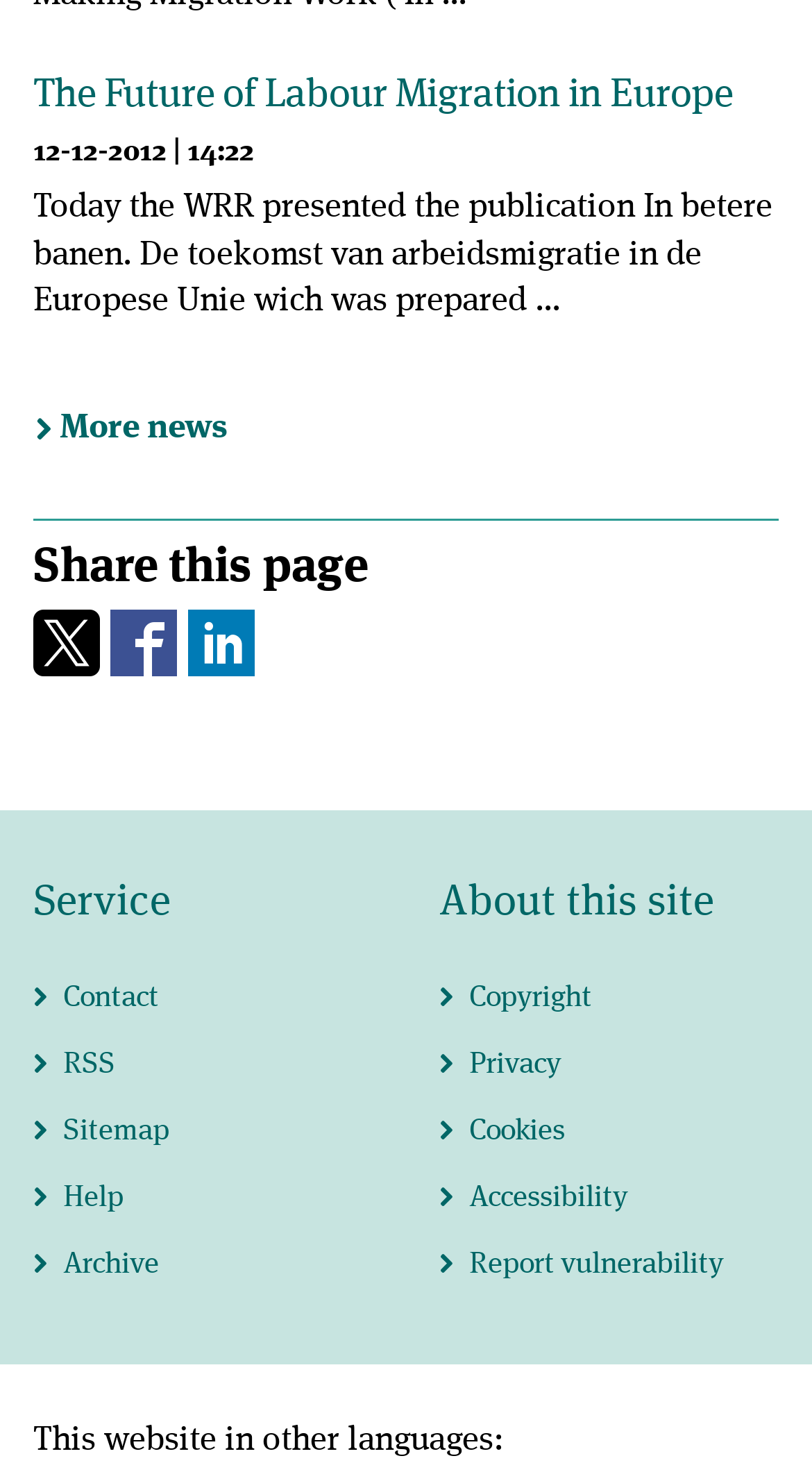Find the bounding box coordinates of the element to click in order to complete this instruction: "View the publication 'In betere banen'". The bounding box coordinates must be four float numbers between 0 and 1, denoted as [left, top, right, bottom].

[0.041, 0.049, 0.959, 0.221]